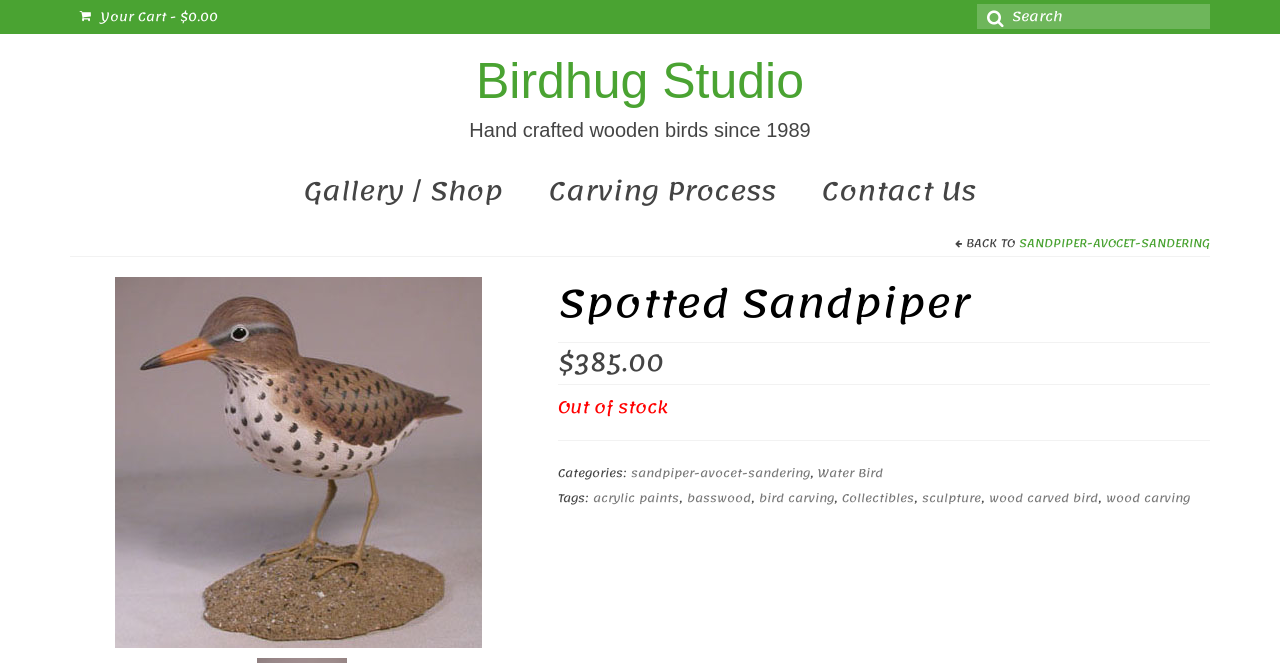Identify the bounding box coordinates of the clickable region necessary to fulfill the following instruction: "Go to the gallery". The bounding box coordinates should be four float numbers between 0 and 1, i.e., [left, top, right, bottom].

[0.222, 0.25, 0.409, 0.326]